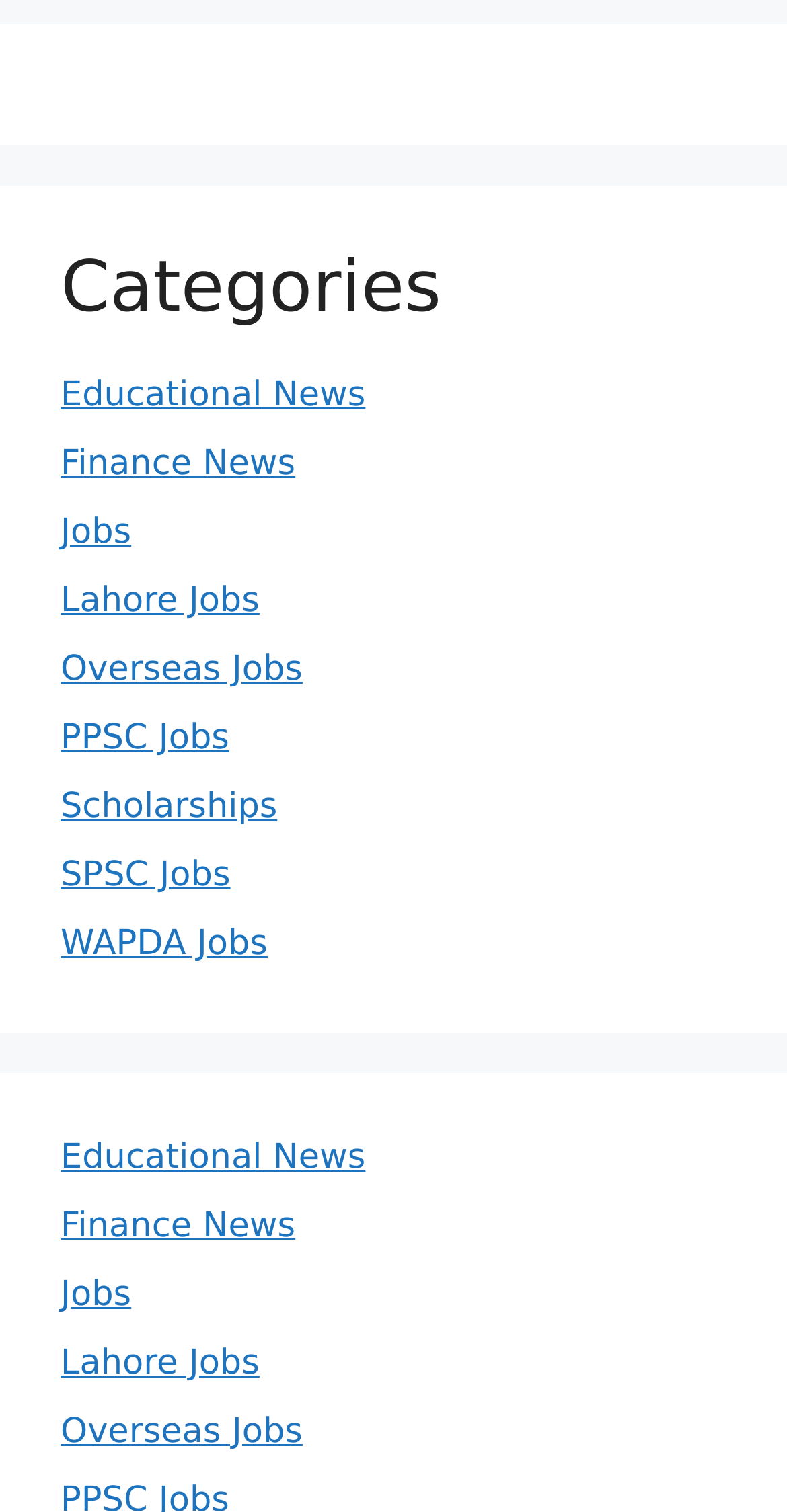Please give a short response to the question using one word or a phrase:
What is the category above 'Educational News'?

Categories